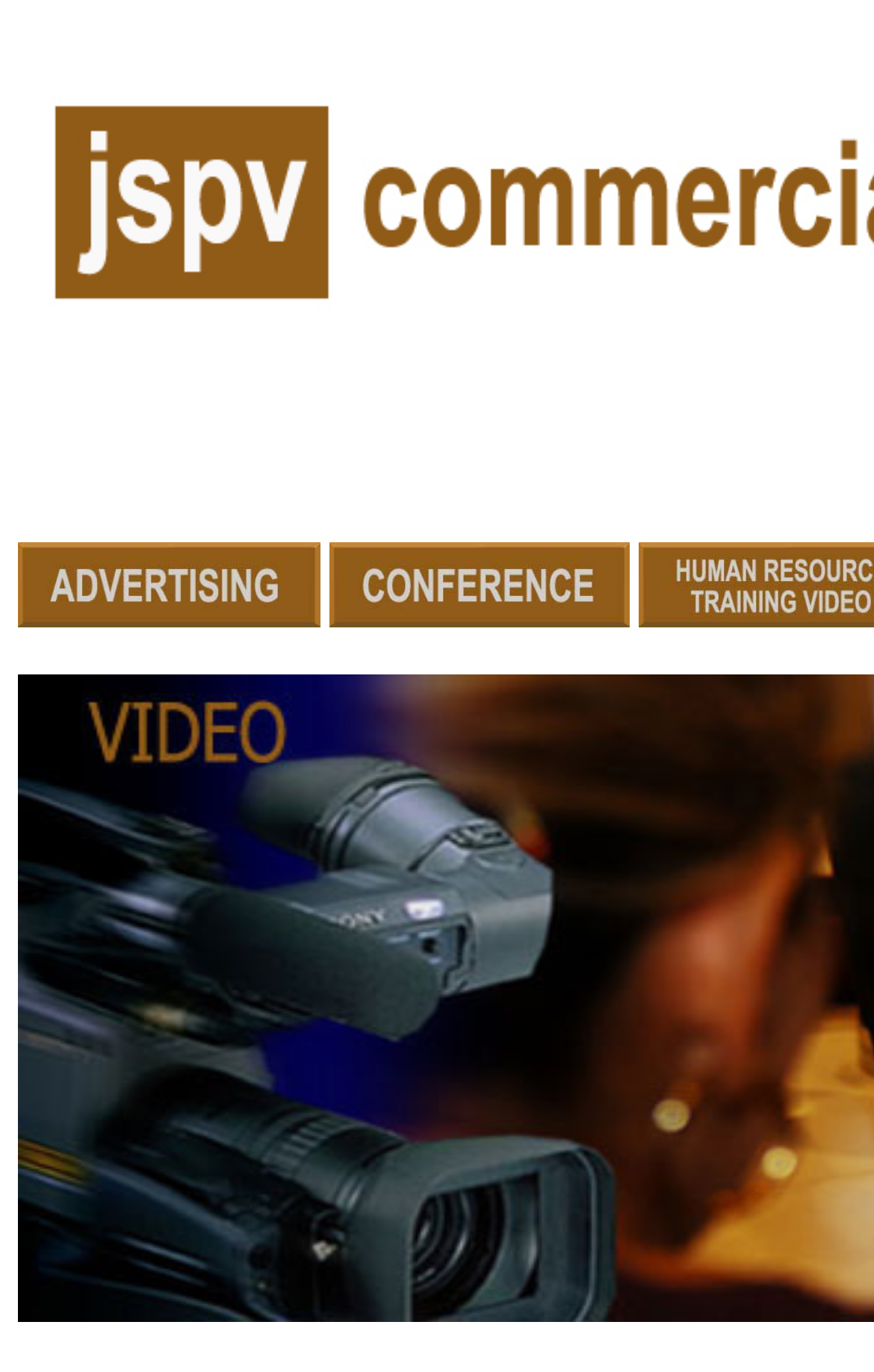Bounding box coordinates are given in the format (top-left x, top-left y, bottom-right x, bottom-right y). All values should be floating point numbers between 0 and 1. Provide the bounding box coordinate for the UI element described as: → Index

None